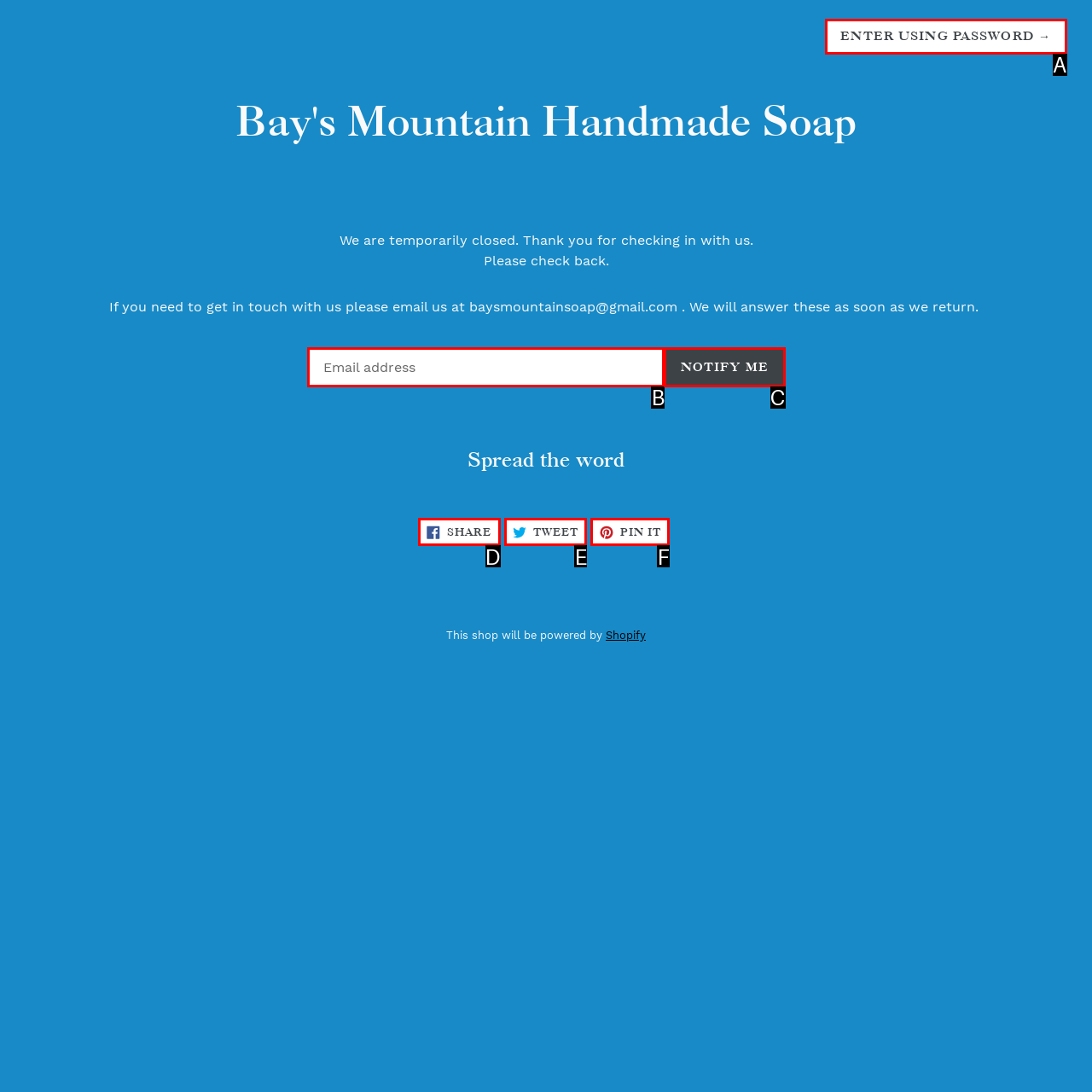Given the description: Pin it Pin on Pinterest, choose the HTML element that matches it. Indicate your answer with the letter of the option.

F